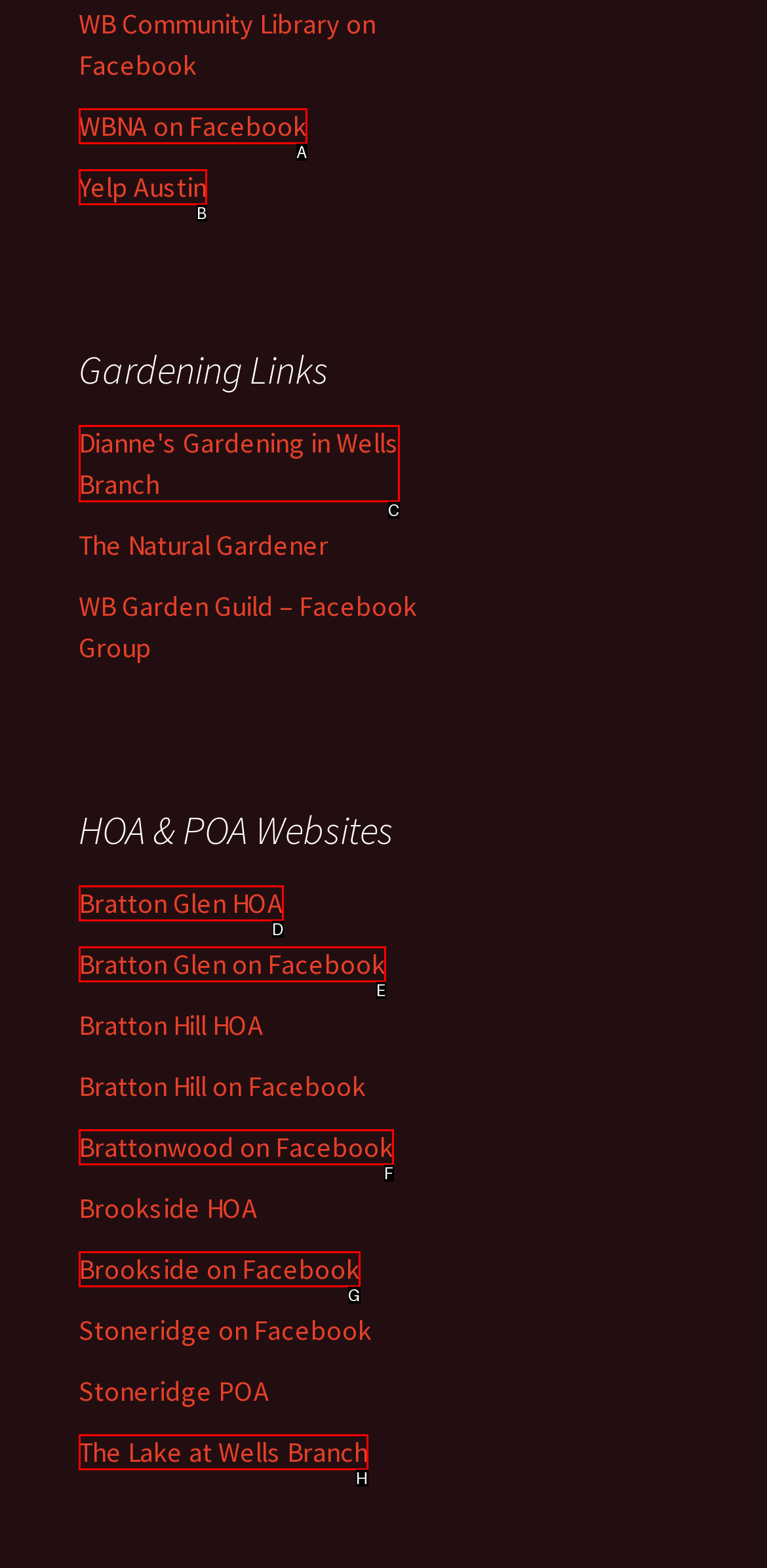Find the option that matches this description: Bratton Glen on Facebook
Provide the corresponding letter directly.

E